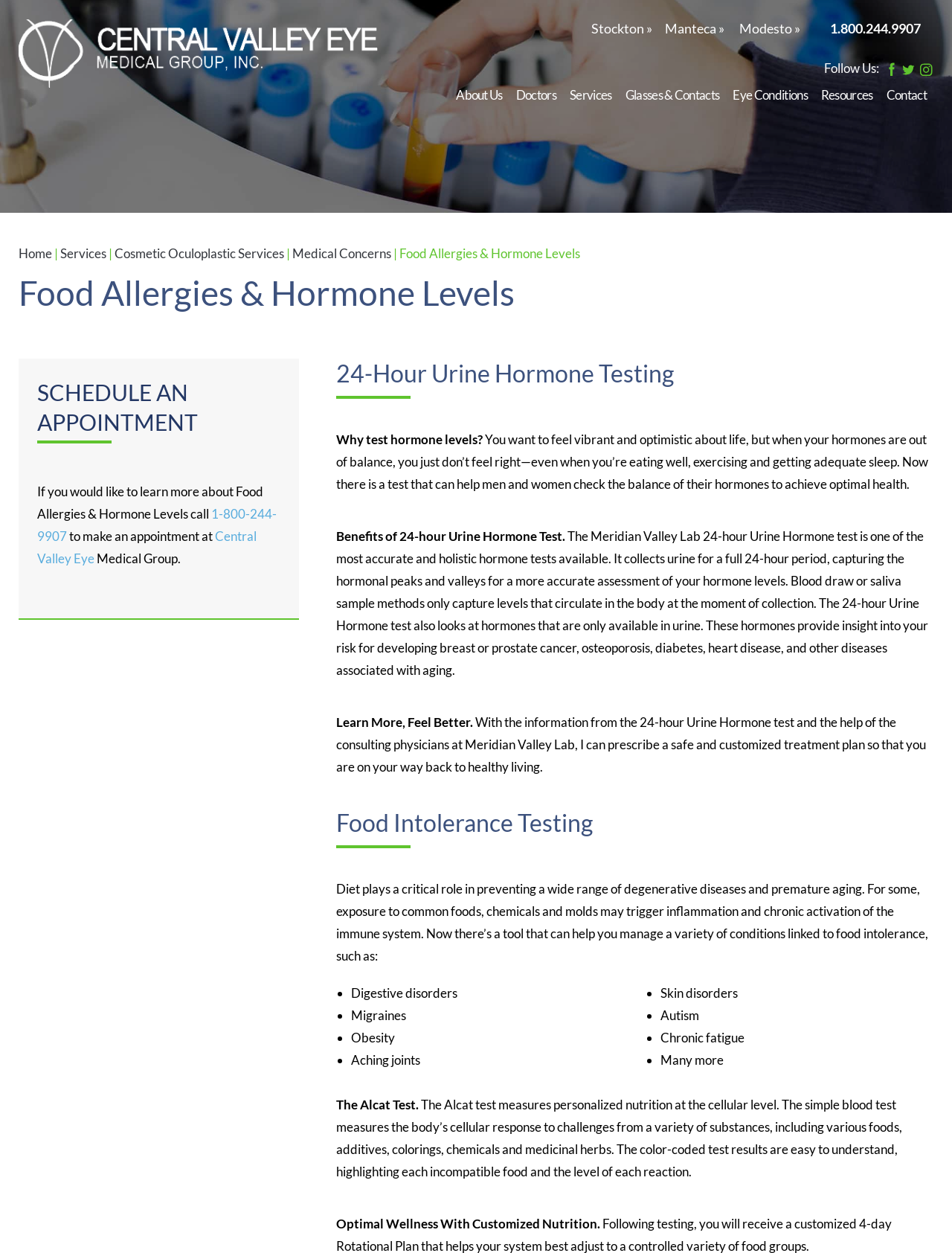Could you specify the bounding box coordinates for the clickable section to complete the following instruction: "Click on 'About Us'"?

[0.472, 0.064, 0.535, 0.087]